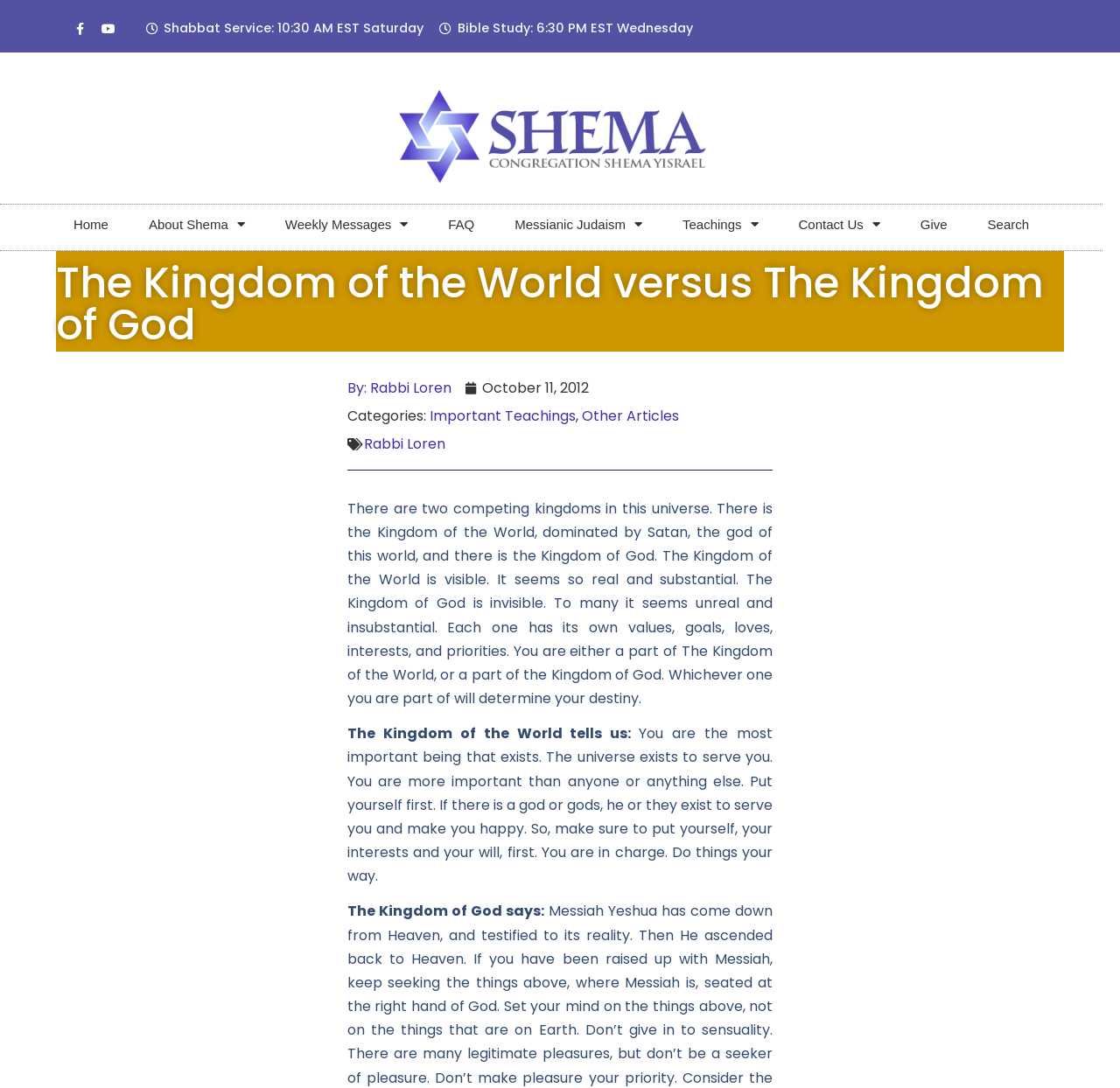Identify the bounding box coordinates for the UI element that matches this description: "By: Rabbi Loren".

[0.31, 0.344, 0.403, 0.37]